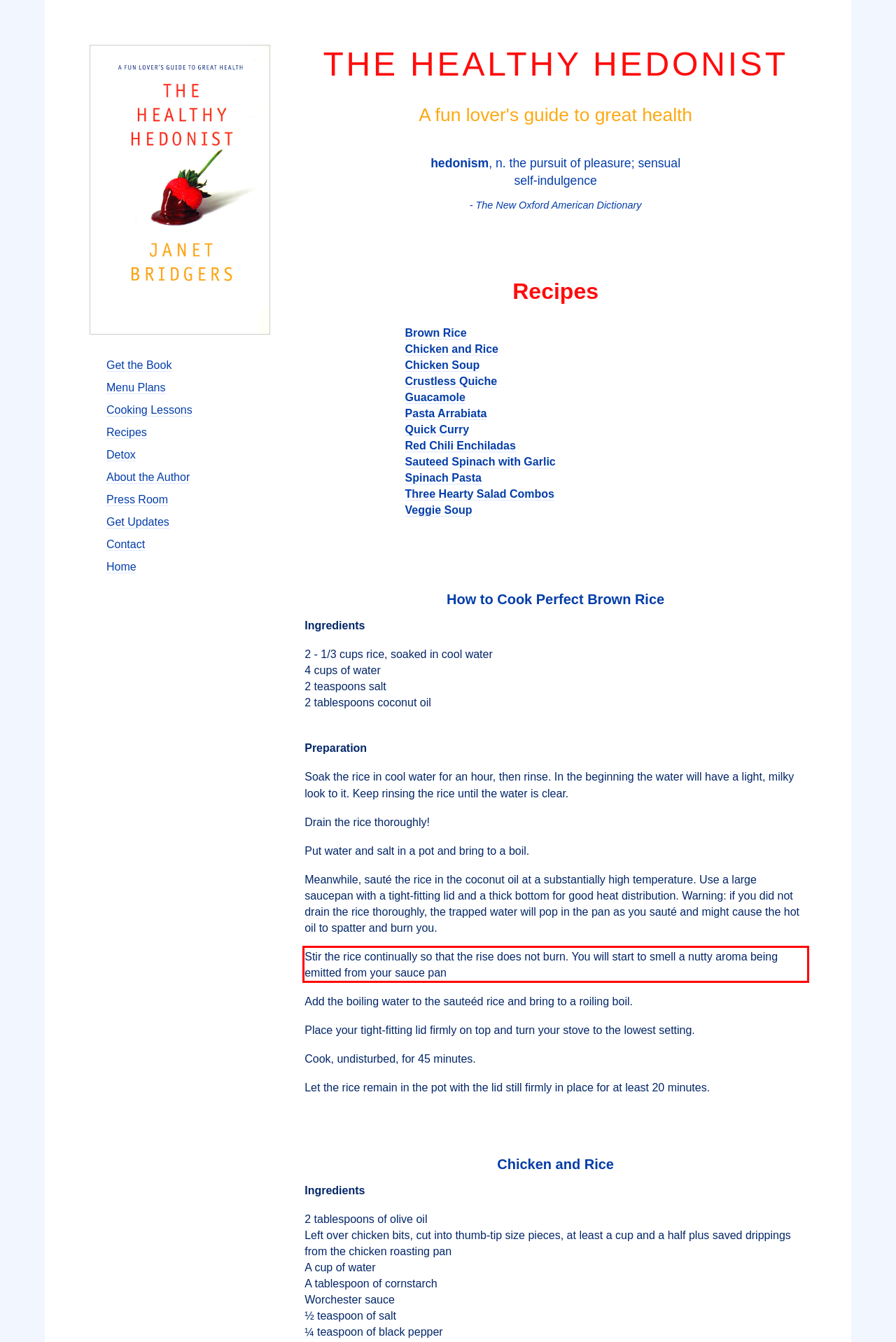The screenshot you have been given contains a UI element surrounded by a red rectangle. Use OCR to read and extract the text inside this red rectangle.

Stir the rice continually so that the rise does not burn. You will start to smell a nutty aroma being emitted from your sauce pan